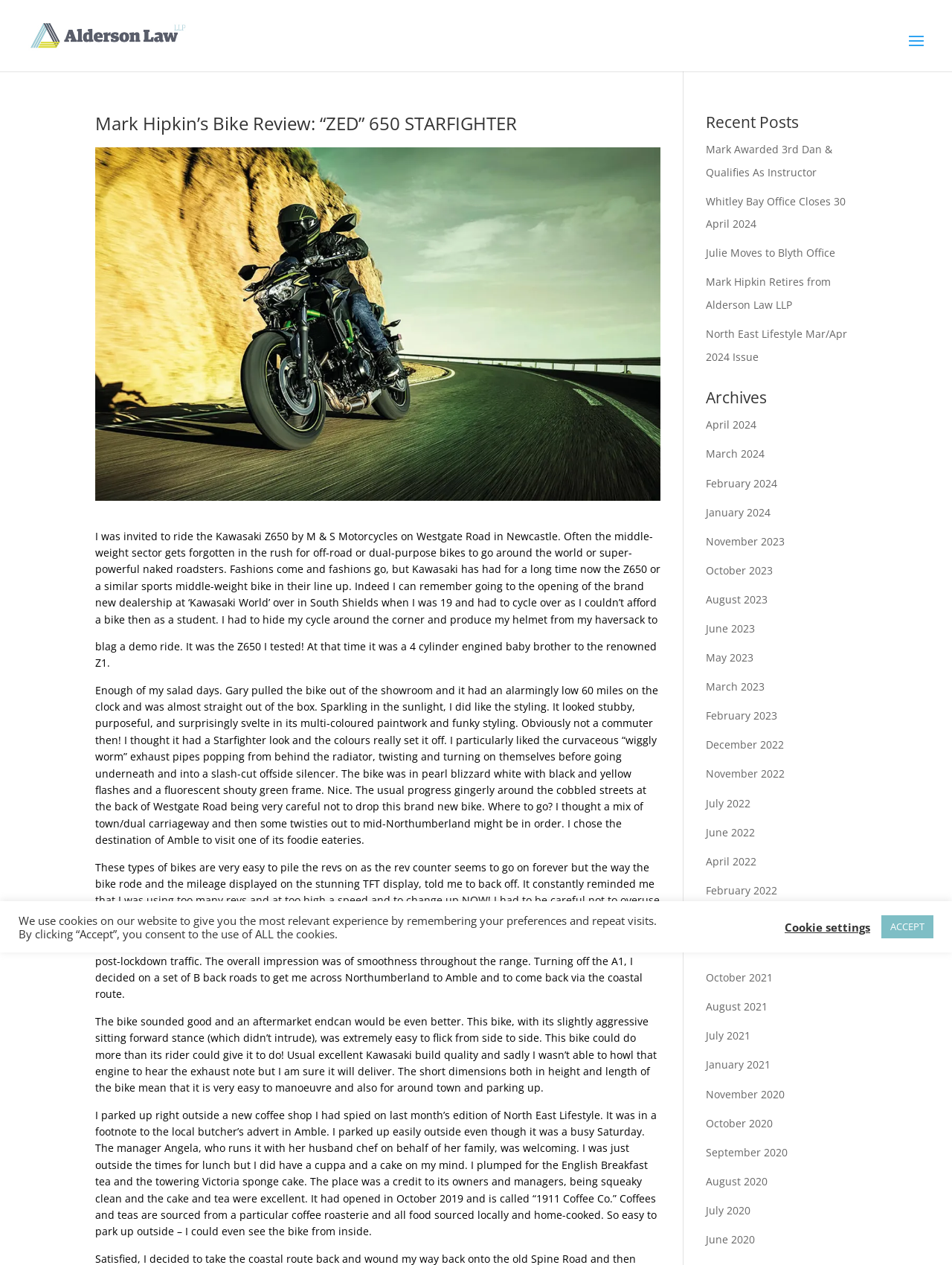What is the bike model reviewed in the article?
Using the image as a reference, answer the question in detail.

The article is a bike review, and the bike model being reviewed is mentioned in the first paragraph as Kawasaki Z650.